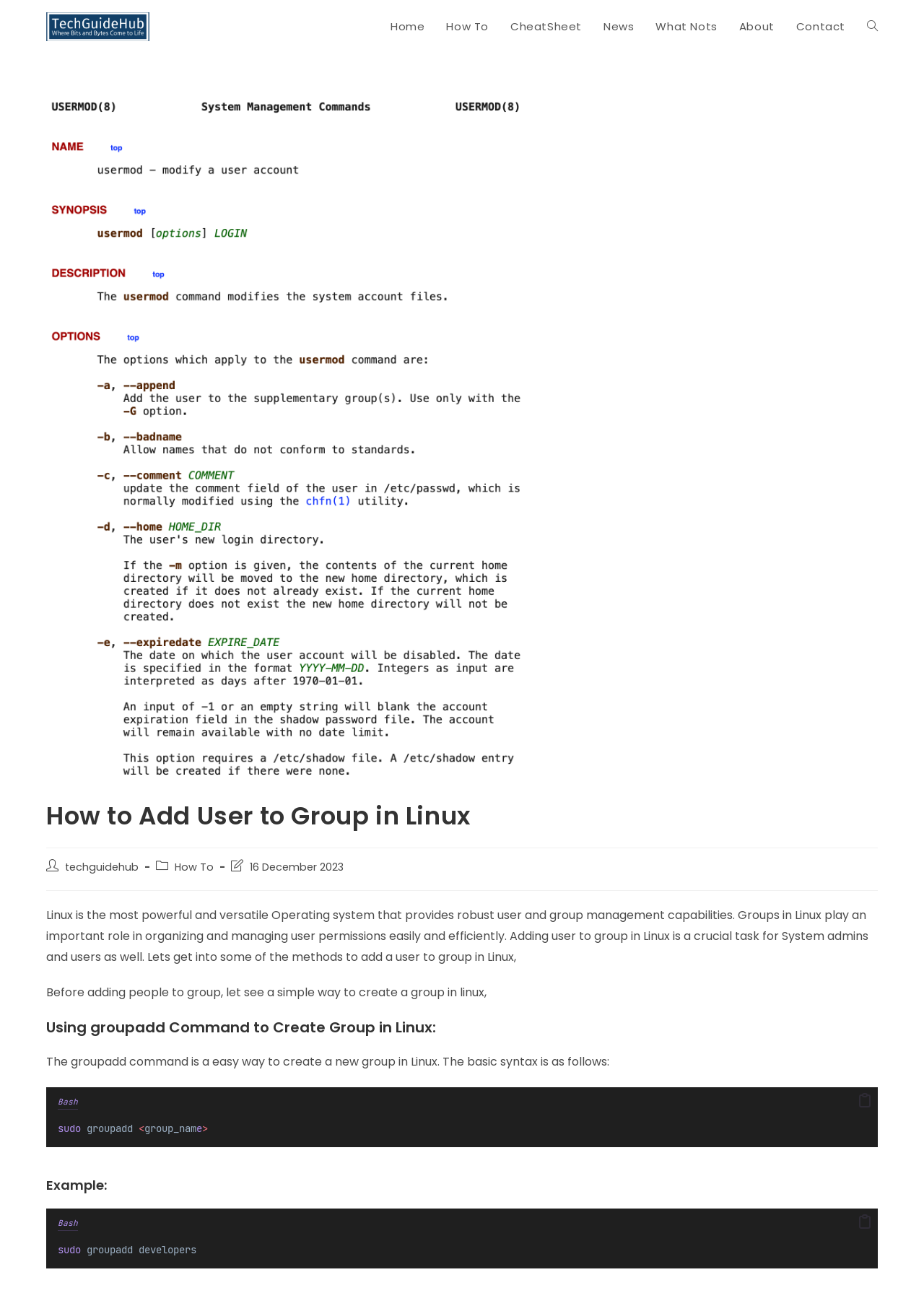What is the date of the last modification of the post?
Please provide a single word or phrase based on the screenshot.

16 December 2023